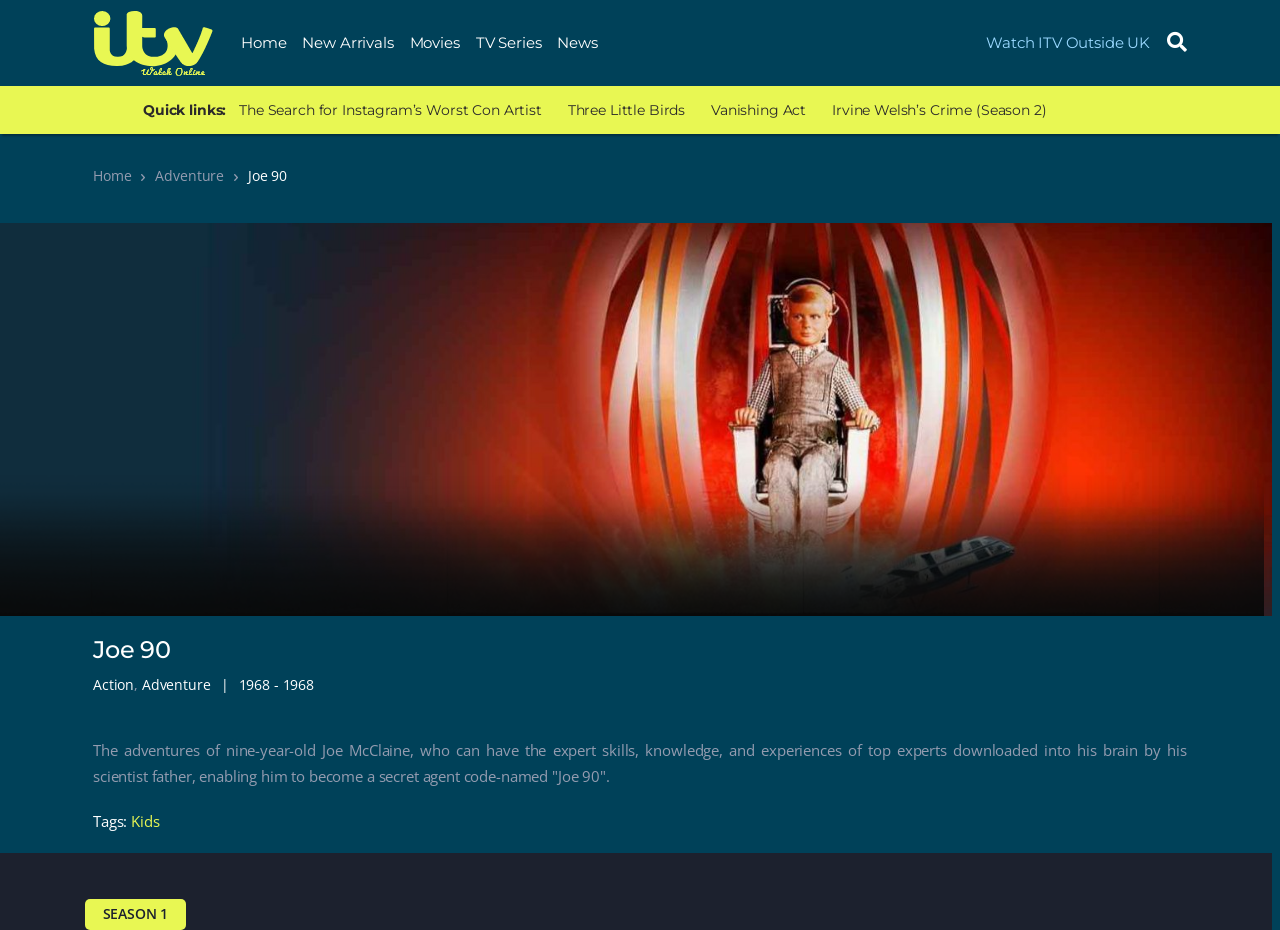Identify the bounding box coordinates of the area you need to click to perform the following instruction: "view season 1".

[0.066, 0.966, 0.145, 1.0]